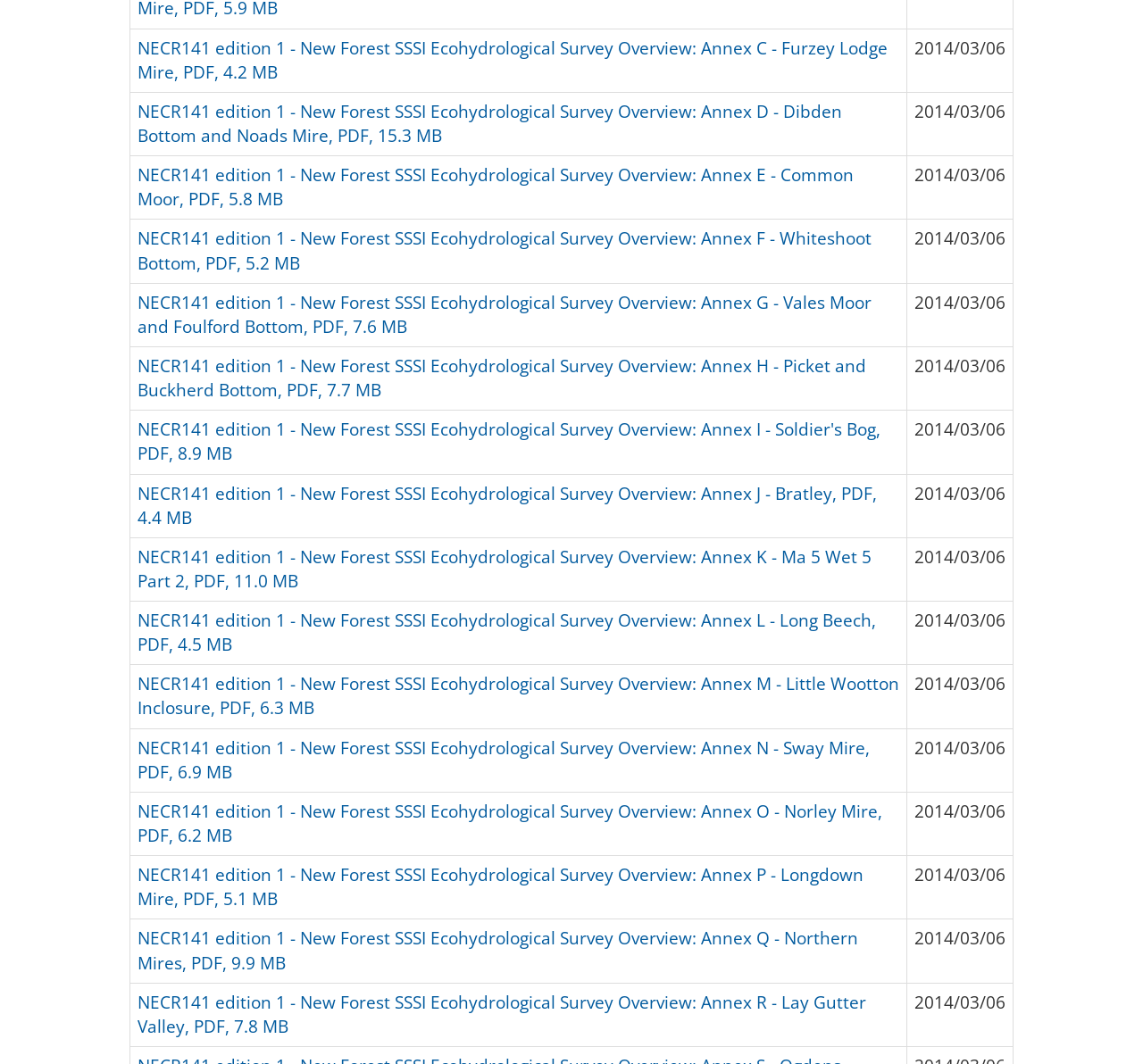Please give the bounding box coordinates of the area that should be clicked to fulfill the following instruction: "Learn about adaptive neuro fuzzy inference system for diagnosis of stimulant use disorders". The coordinates should be in the format of four float numbers from 0 to 1, i.e., [left, top, right, bottom].

None